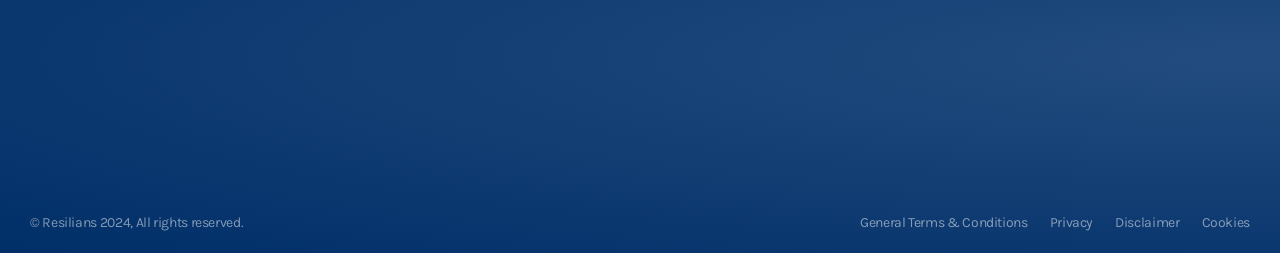Answer the following in one word or a short phrase: 
What is the copyright year of Resilians?

2024